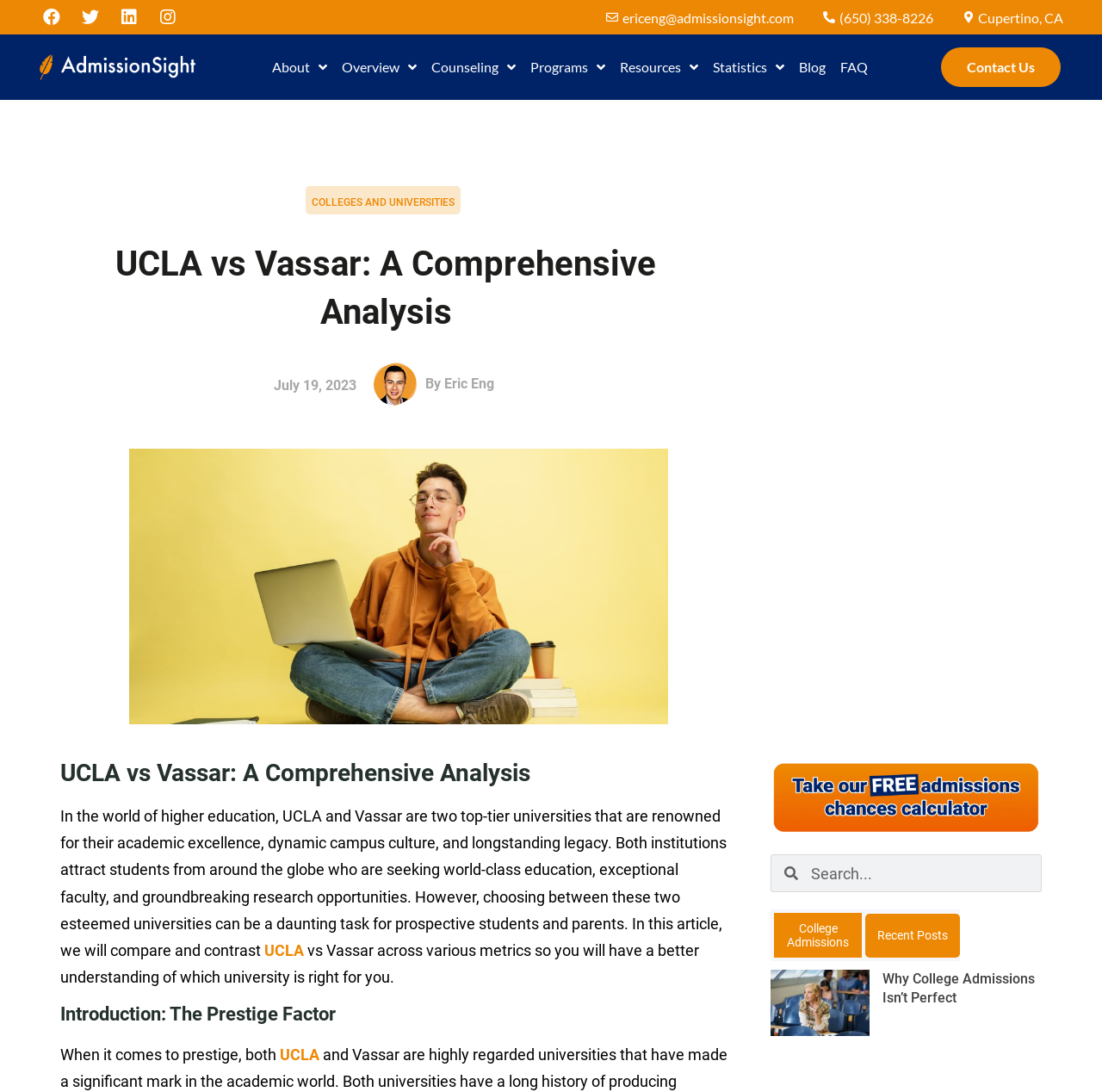Give a one-word or short-phrase answer to the following question: 
How many social media links are there at the top of the webpage?

4